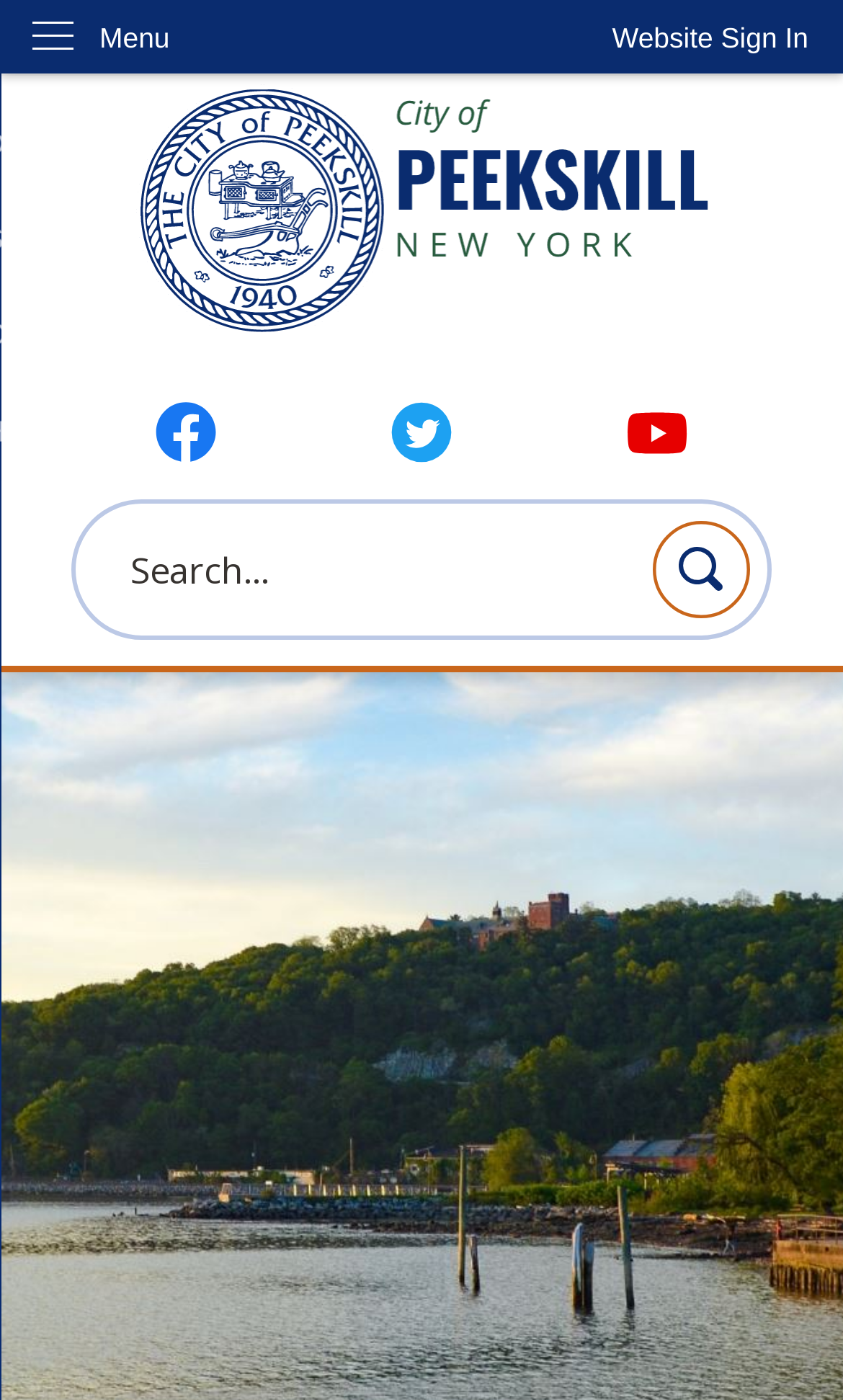How many navigation menus are available?
Using the information from the image, provide a comprehensive answer to the question.

I found one navigation menu by looking at the menu element with the label 'Menu', which suggests that it provides a list of options for users to navigate the website.